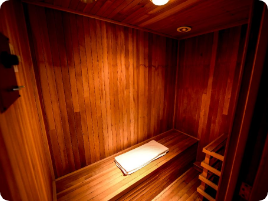Please respond to the question using a single word or phrase:
What is the purpose of the folded towel on the bench?

For the next visitor